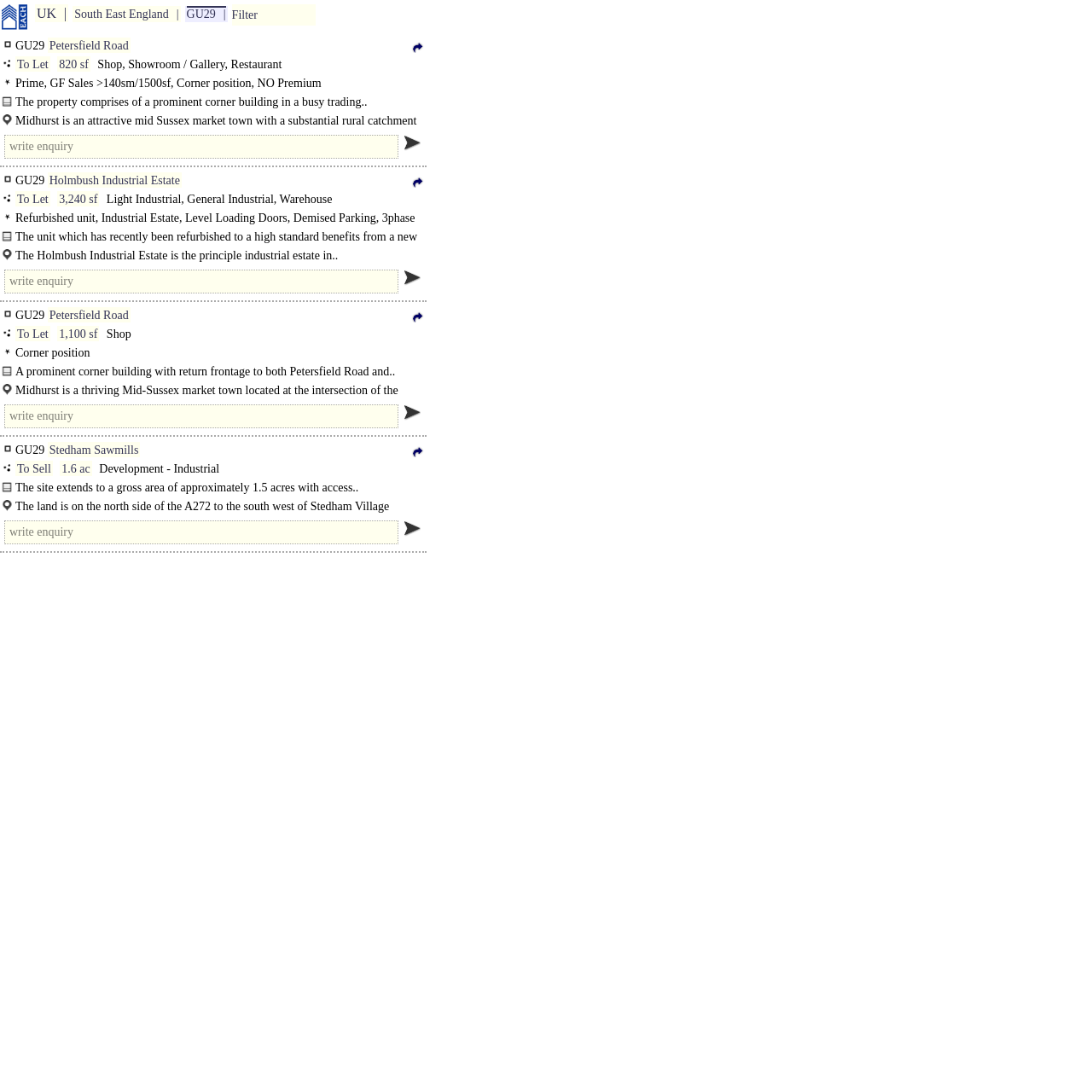Extract the bounding box coordinates of the UI element described by: "Stedham Sawmills". The coordinates should include four float numbers ranging from 0 to 1, e.g., [left, top, right, bottom].

[0.044, 0.405, 0.128, 0.42]